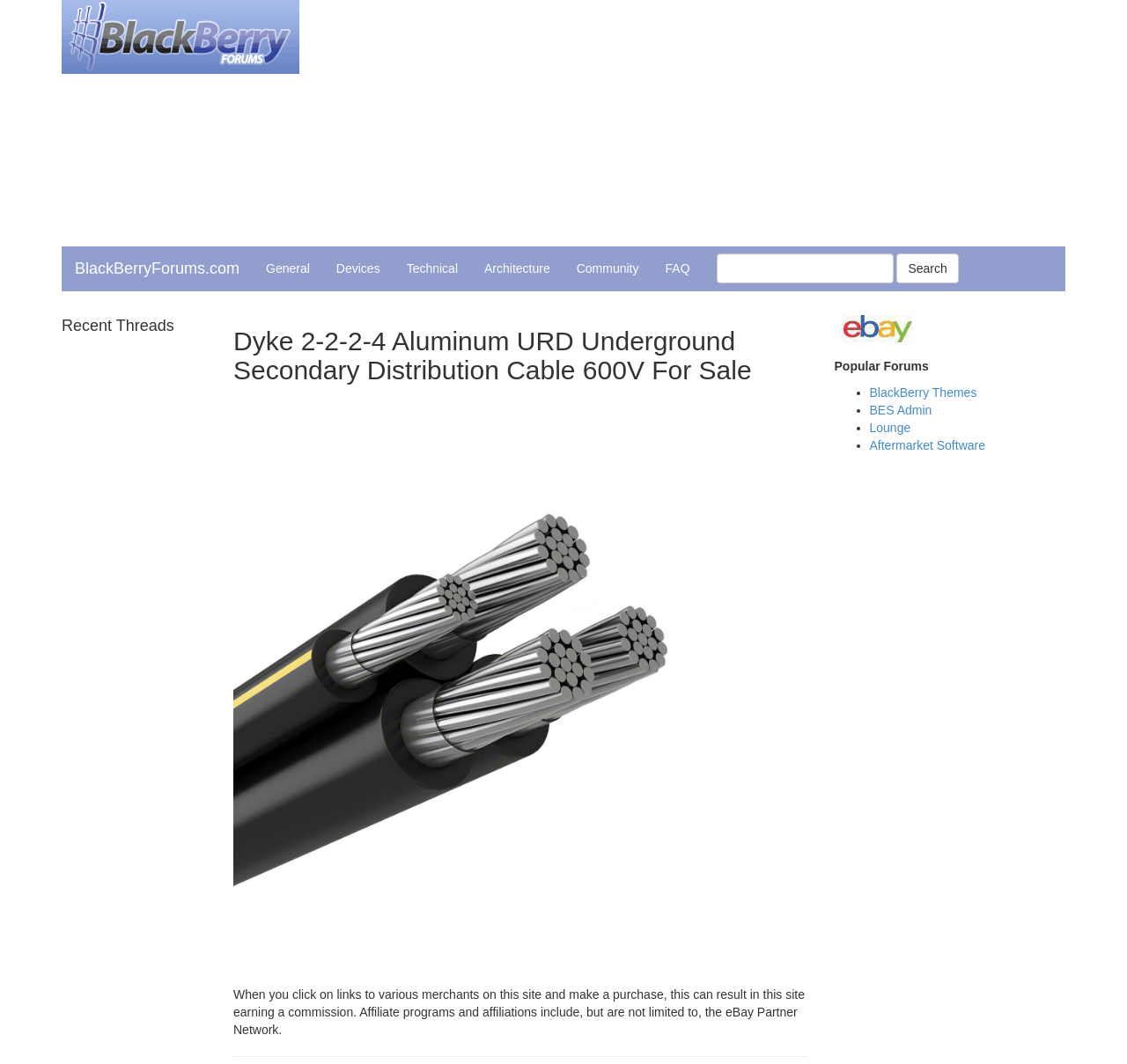Return the bounding box coordinates of the UI element that corresponds to this description: "BES Admin". The coordinates must be given as four float numbers in the range of 0 and 1, [left, top, right, bottom].

[0.771, 0.379, 0.827, 0.392]